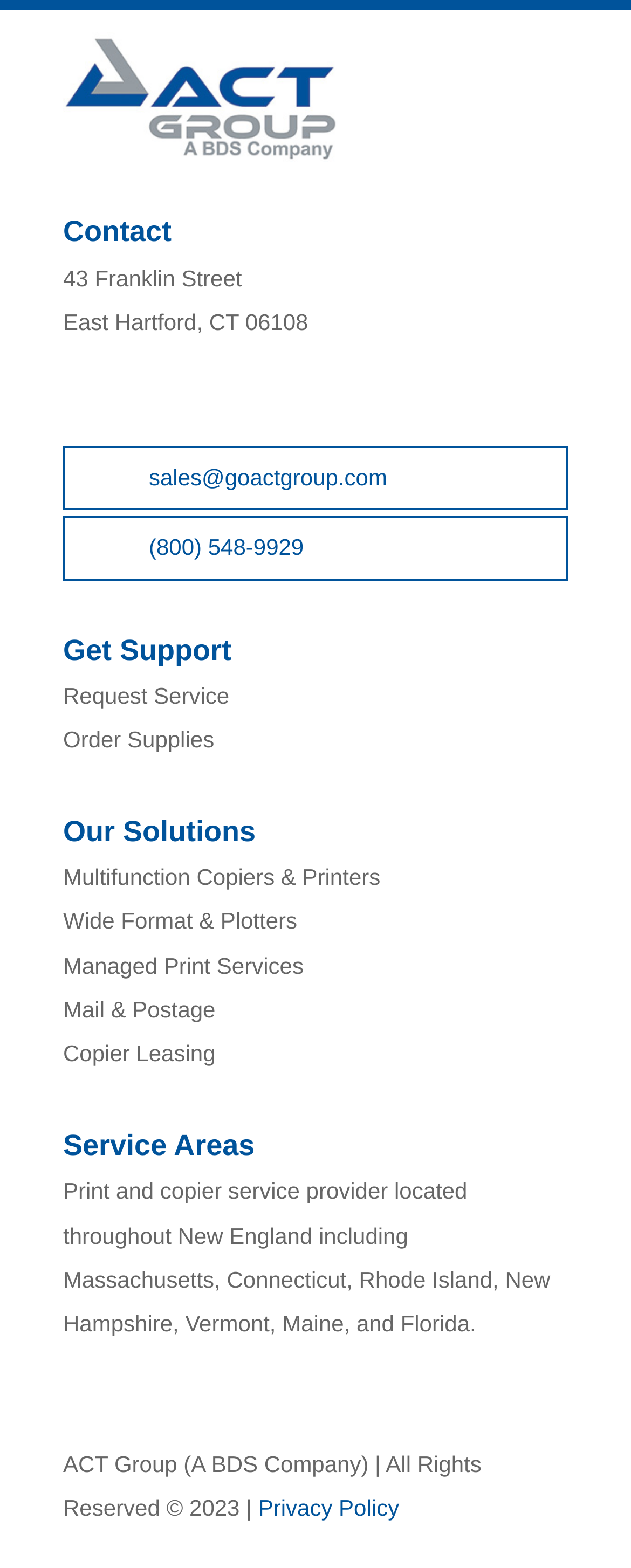Provide a short, one-word or phrase answer to the question below:
What services does ACT Group provide?

Print and copier services